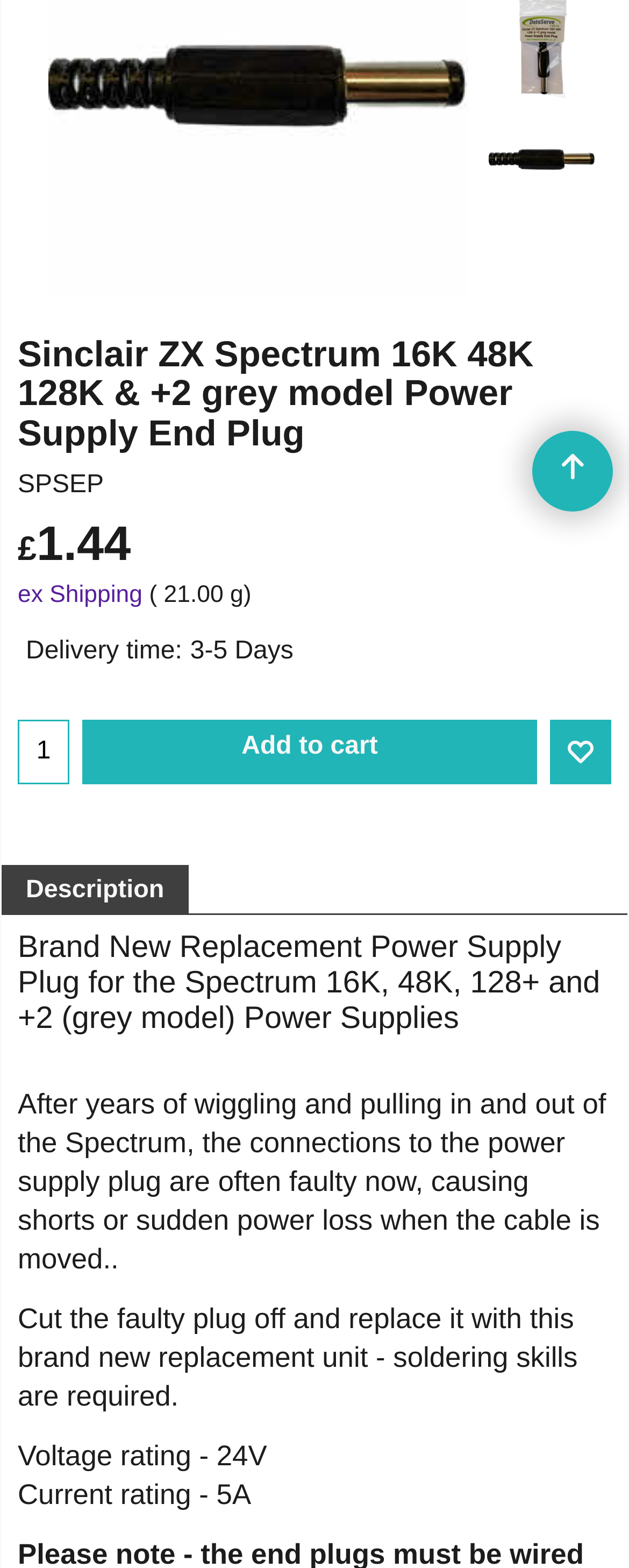Locate the UI element described by input value="1" name="P340_Quantity" value="1" and provide its bounding box coordinates. Use the format (top-left x, top-left y, bottom-right x, bottom-right y) with all values as floating point numbers between 0 and 1.

[0.031, 0.461, 0.108, 0.5]